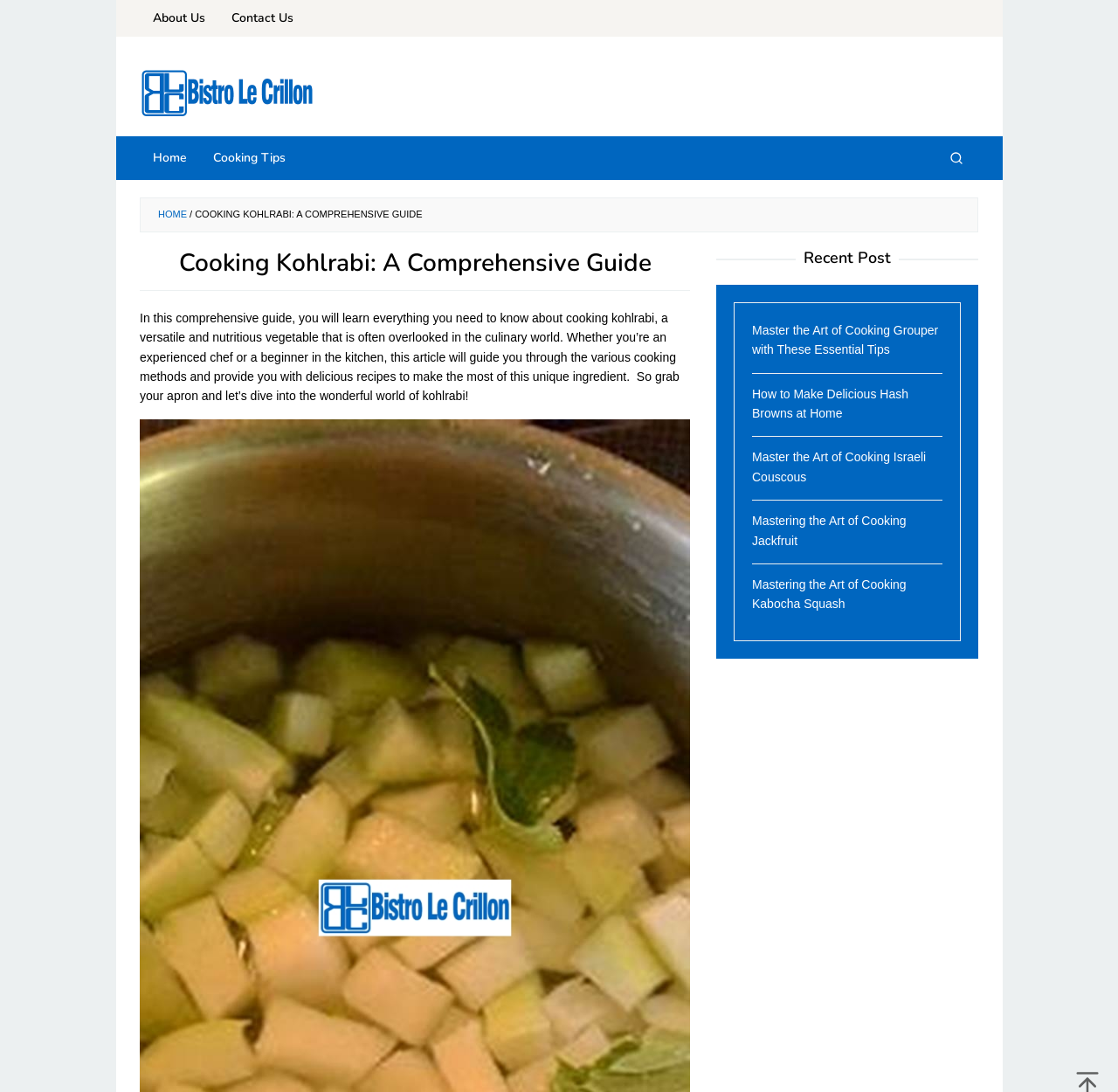Locate the bounding box for the described UI element: "Contact Us". Ensure the coordinates are four float numbers between 0 and 1, formatted as [left, top, right, bottom].

[0.195, 0.0, 0.274, 0.034]